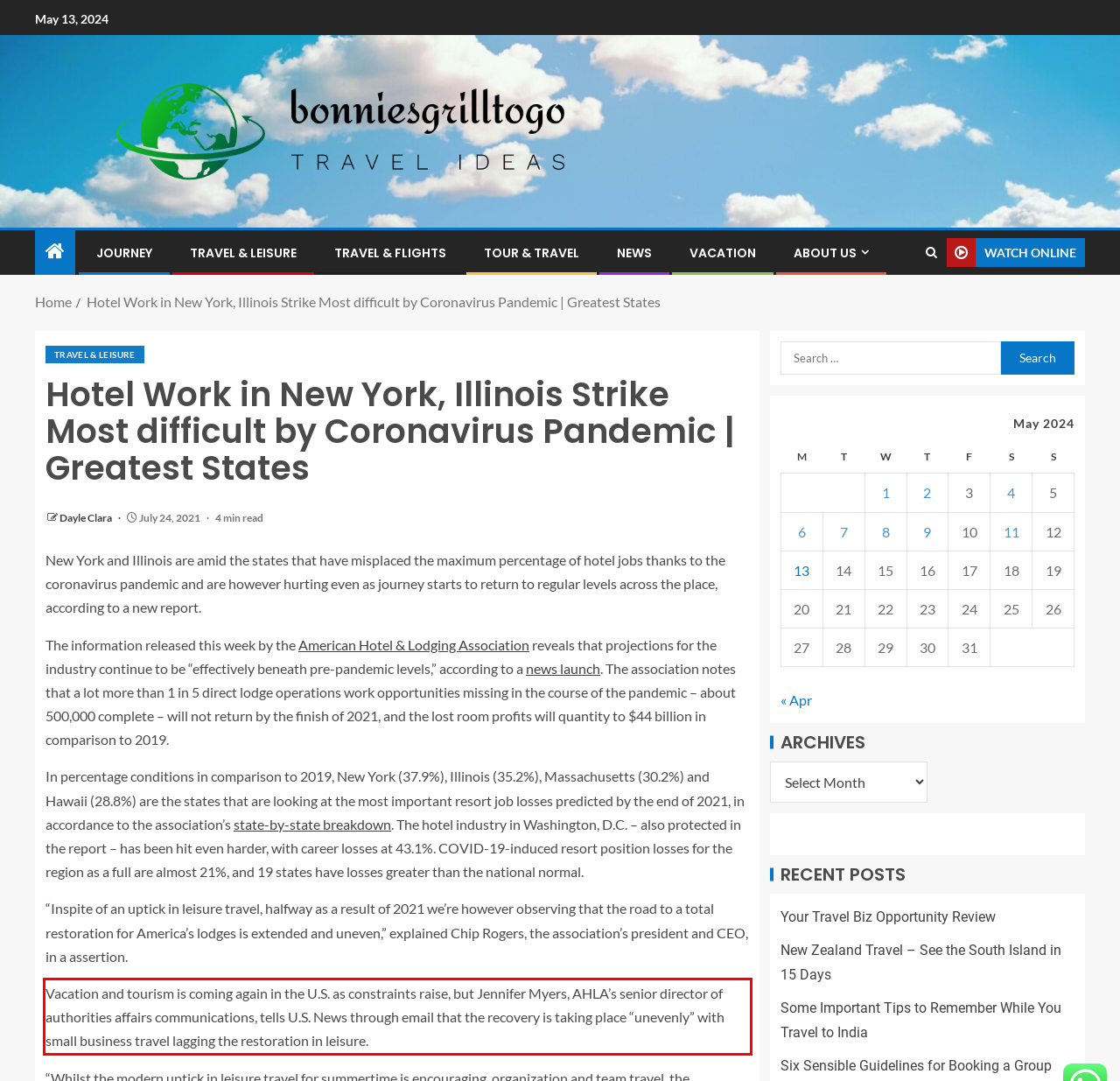Please examine the webpage screenshot containing a red bounding box and use OCR to recognize and output the text inside the red bounding box.

Vacation and tourism is coming again in the U.S. as constraints raise, but Jennifer Myers, AHLA’s senior director of authorities affairs communications, tells U.S. News through email that the recovery is taking place “unevenly” with small business travel lagging the restoration in leisure.